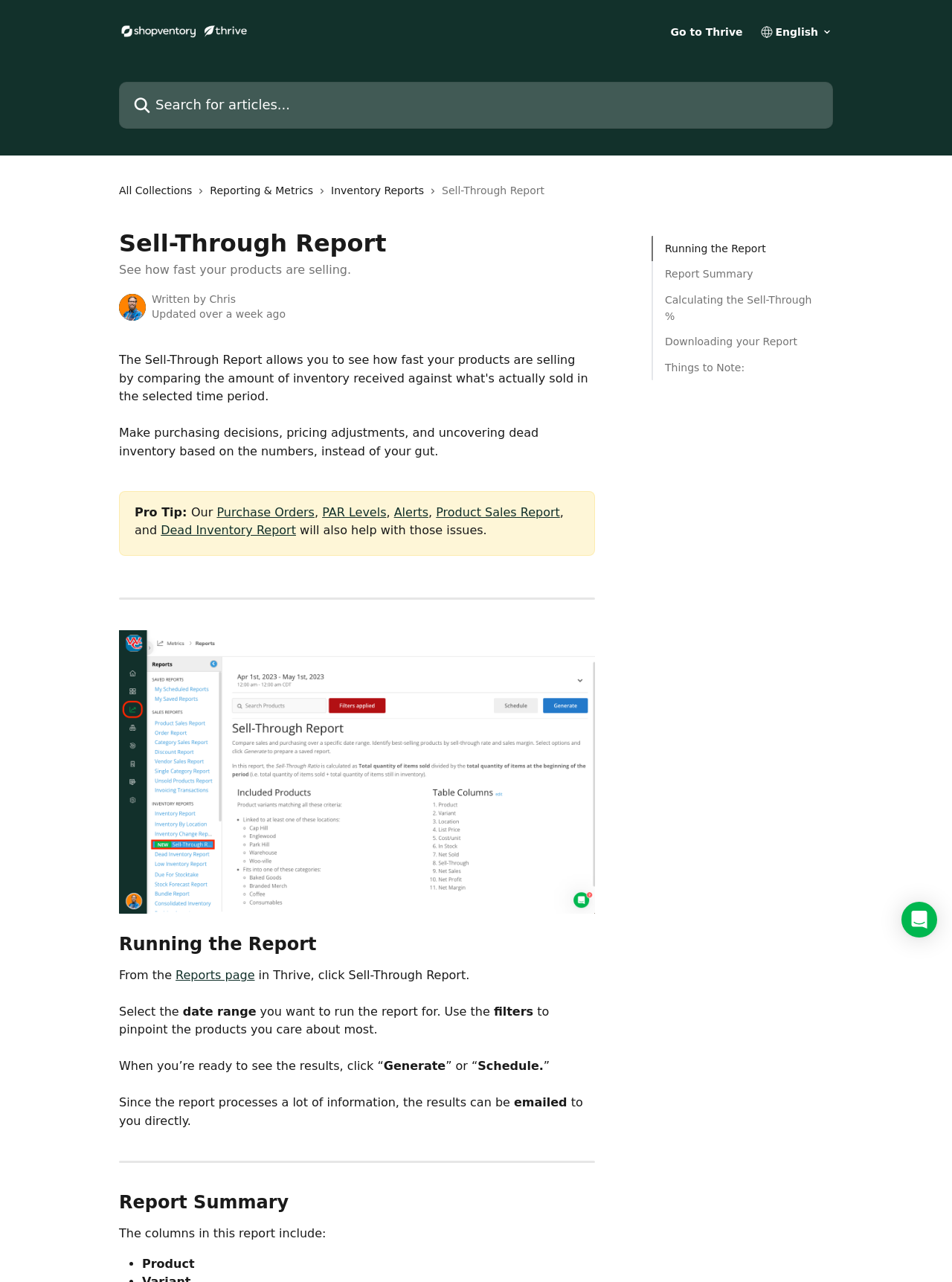Pinpoint the bounding box coordinates of the area that must be clicked to complete this instruction: "Open Intercom Messenger".

[0.947, 0.703, 0.984, 0.731]